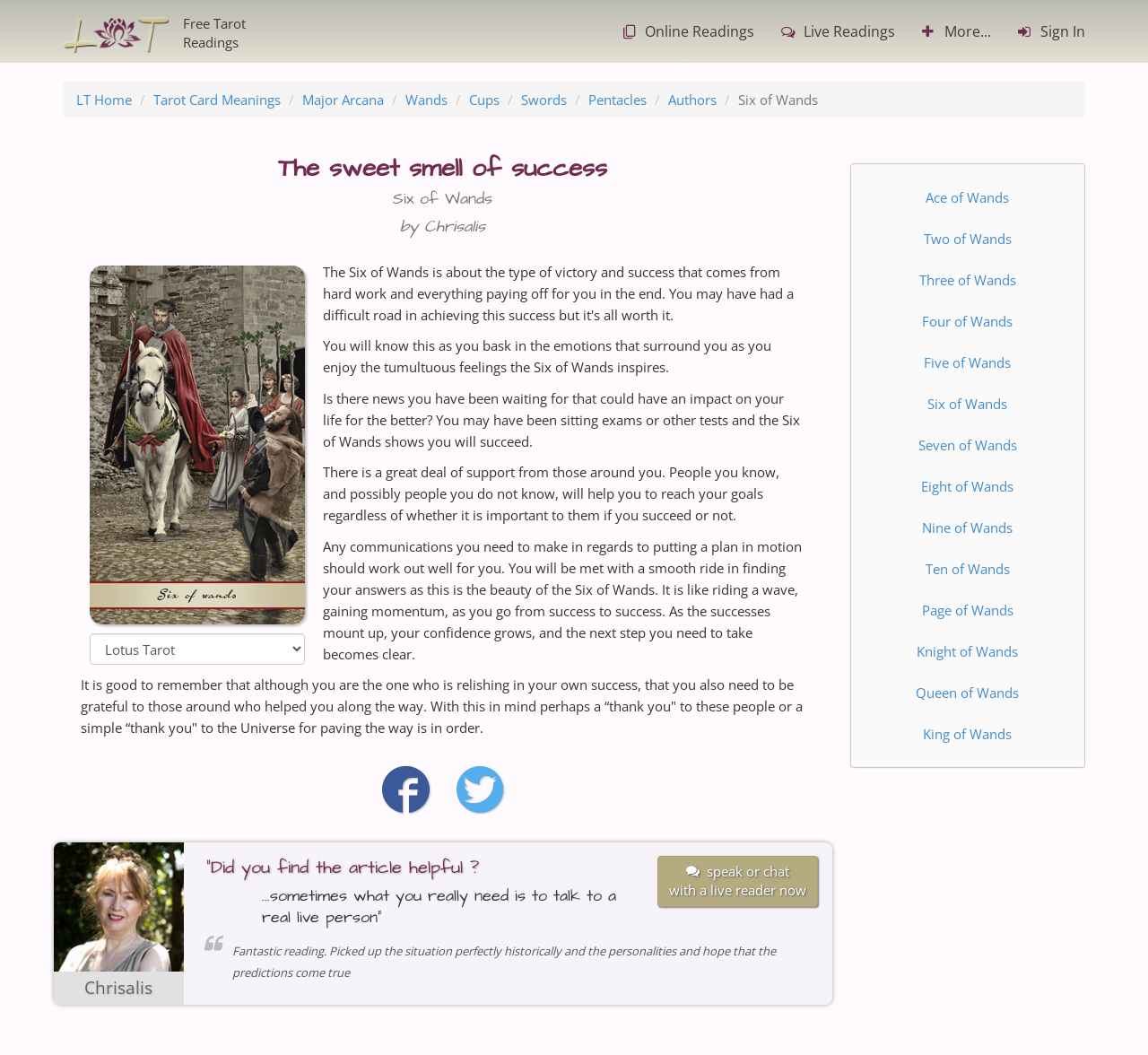What is the purpose of the combobox?
Look at the image and respond with a single word or a short phrase.

To select an option